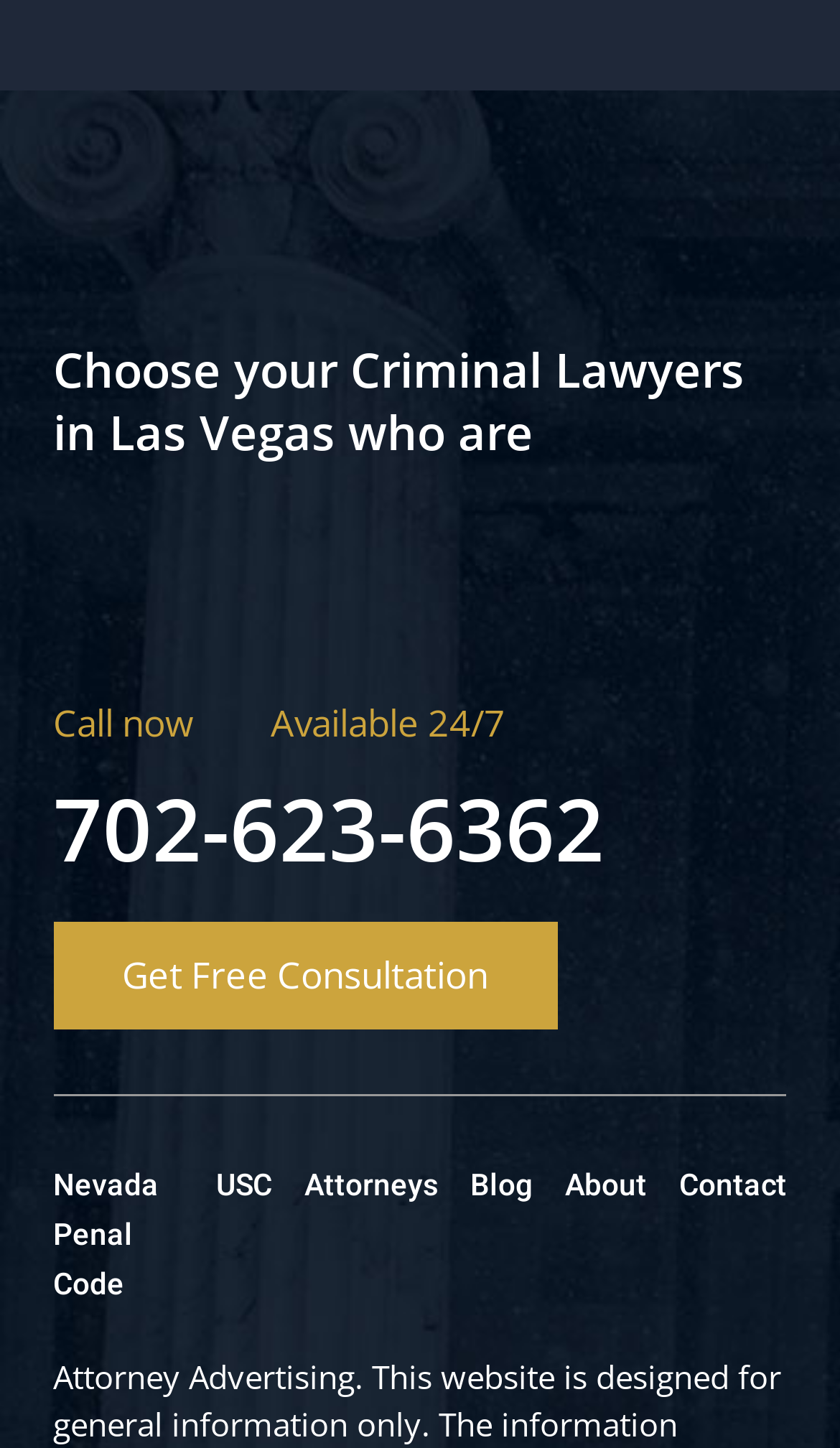Identify the bounding box of the HTML element described here: "Attorneys". Provide the coordinates as four float numbers between 0 and 1: [left, top, right, bottom].

[0.362, 0.804, 0.521, 0.835]